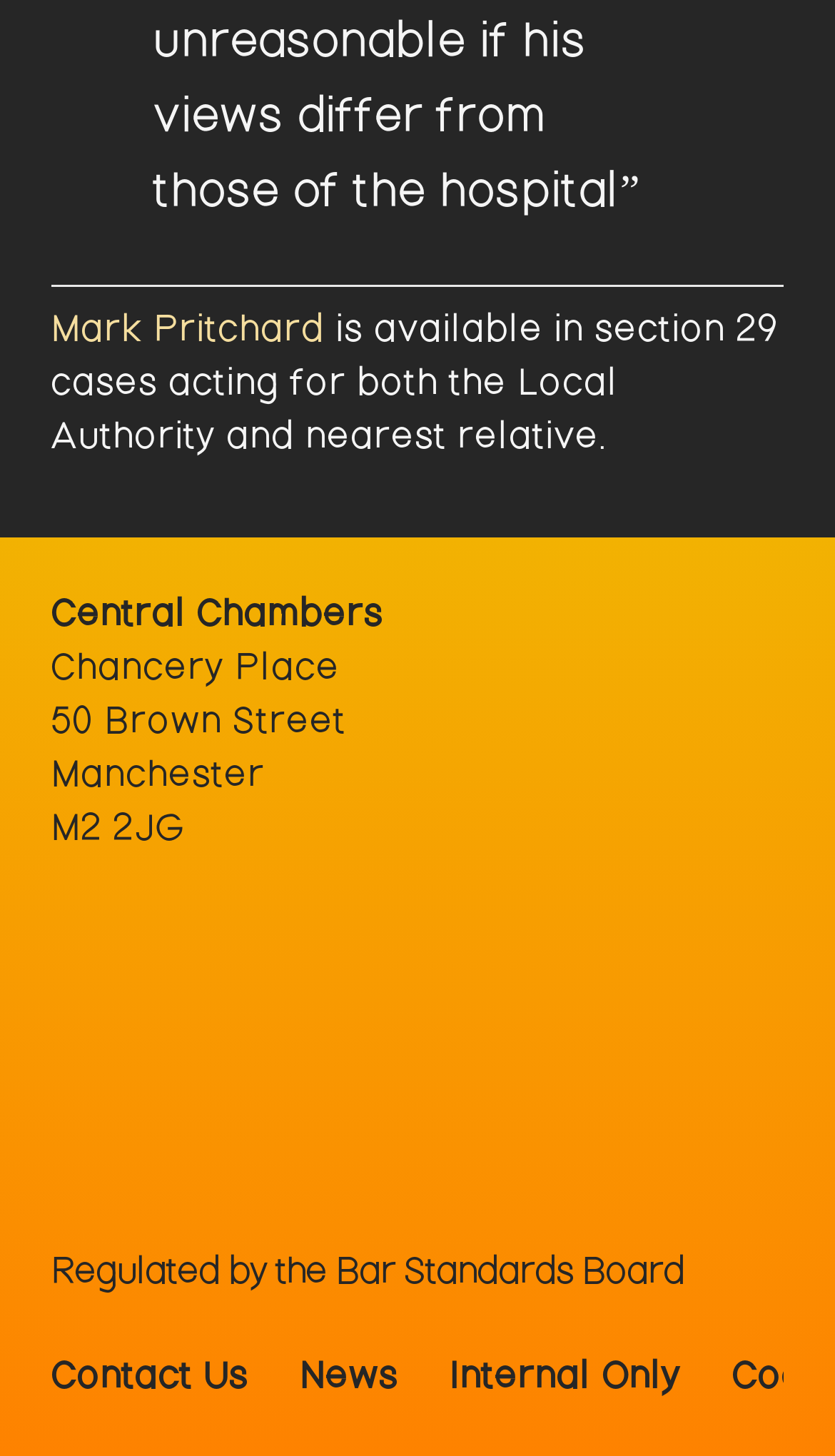What is the address of Central Chambers?
Carefully examine the image and provide a detailed answer to the question.

The address of Central Chambers can be found by looking at the sequence of StaticText elements, which provide the address components. The street address is '50 Brown Street', the city is 'Manchester', and the postcode is 'M2 2JG'.